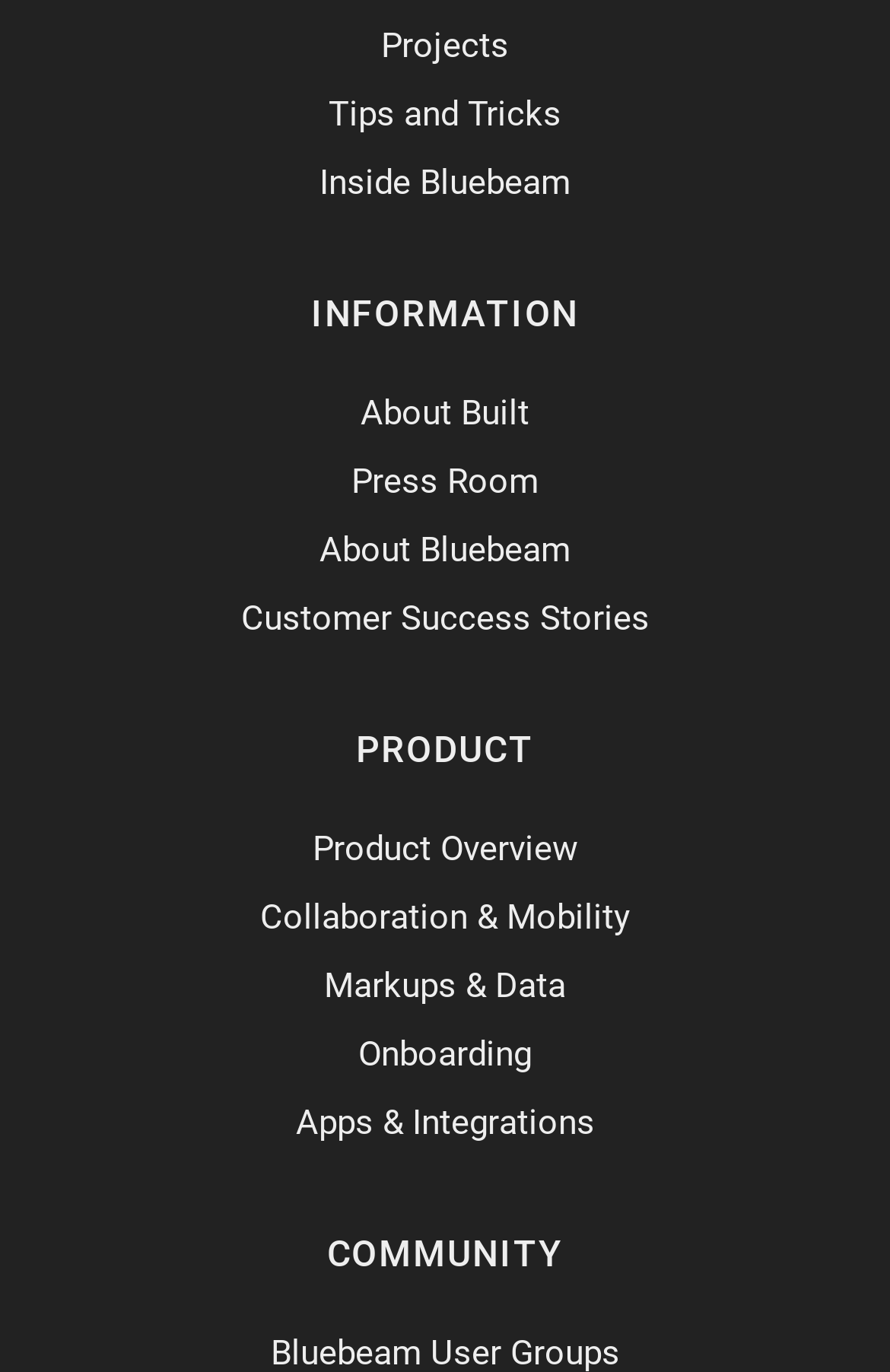Could you locate the bounding box coordinates for the section that should be clicked to accomplish this task: "explore product overview".

[0.351, 0.603, 0.649, 0.633]